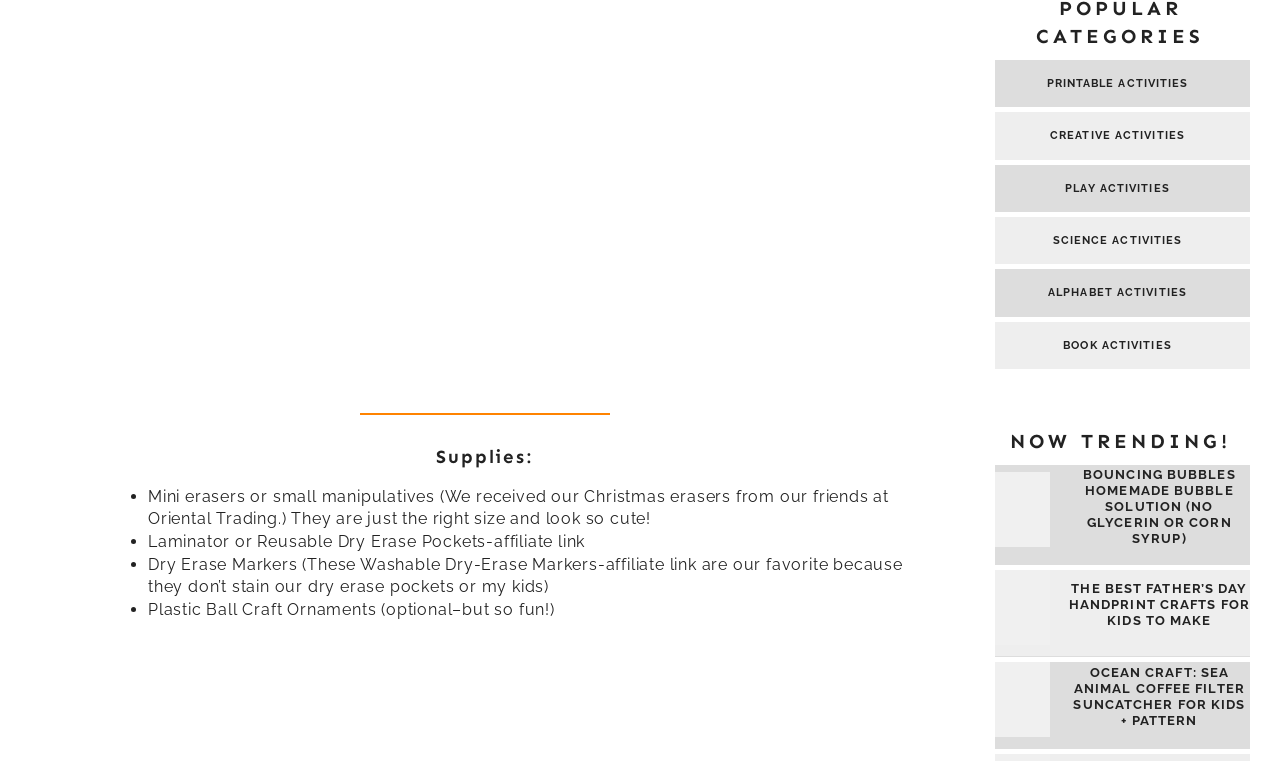What type of markers are recommended?
Analyze the image and provide a thorough answer to the question.

The recommended markers are 'Washable Dry-Erase Markers' which is mentioned in the text as 'These are our favorite because they don’t stain our dry erase pockets or my kids)'.